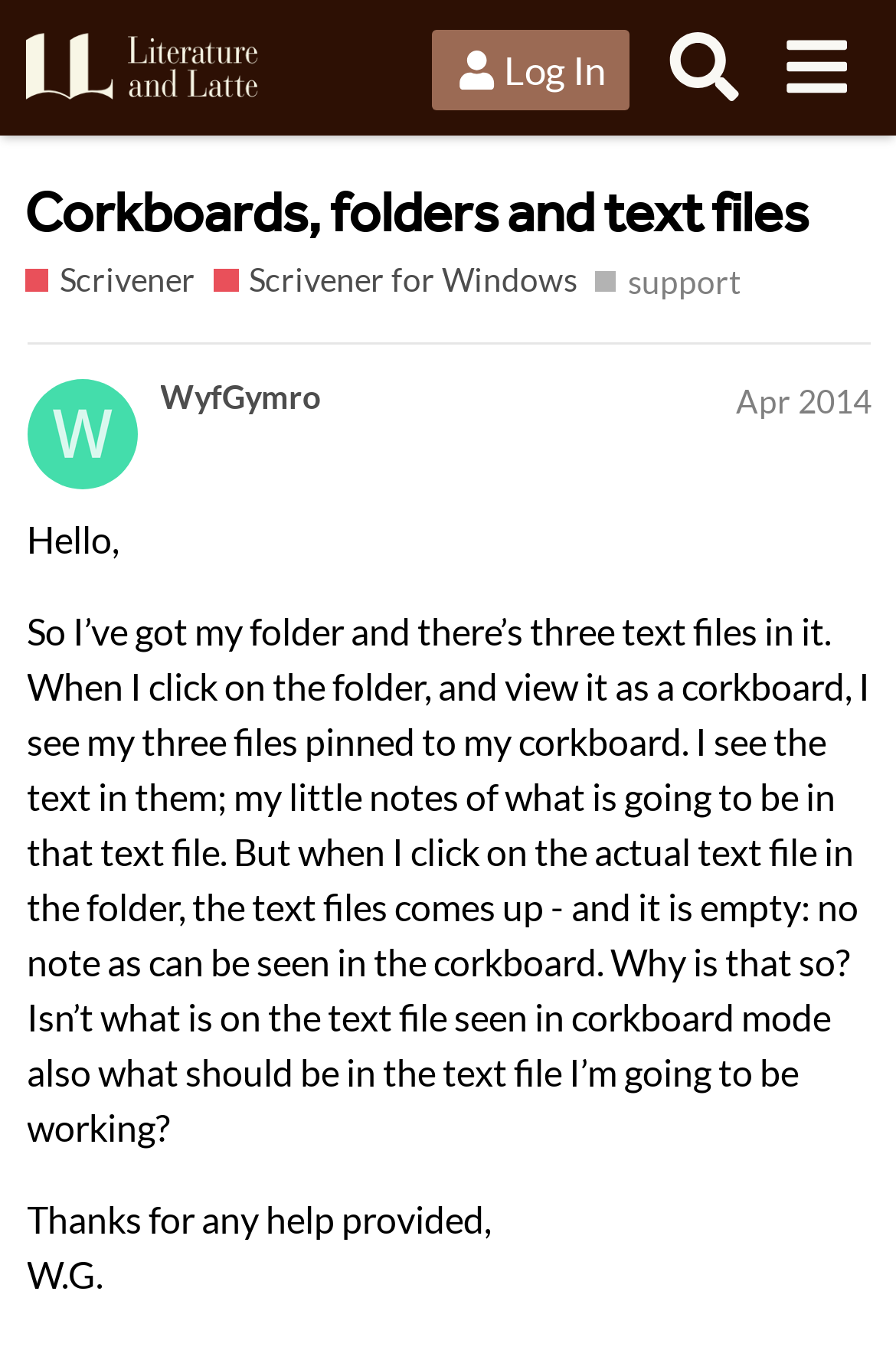Please specify the bounding box coordinates of the area that should be clicked to accomplish the following instruction: "Search for something in the forum". The coordinates should consist of four float numbers between 0 and 1, i.e., [left, top, right, bottom].

[0.724, 0.009, 0.848, 0.09]